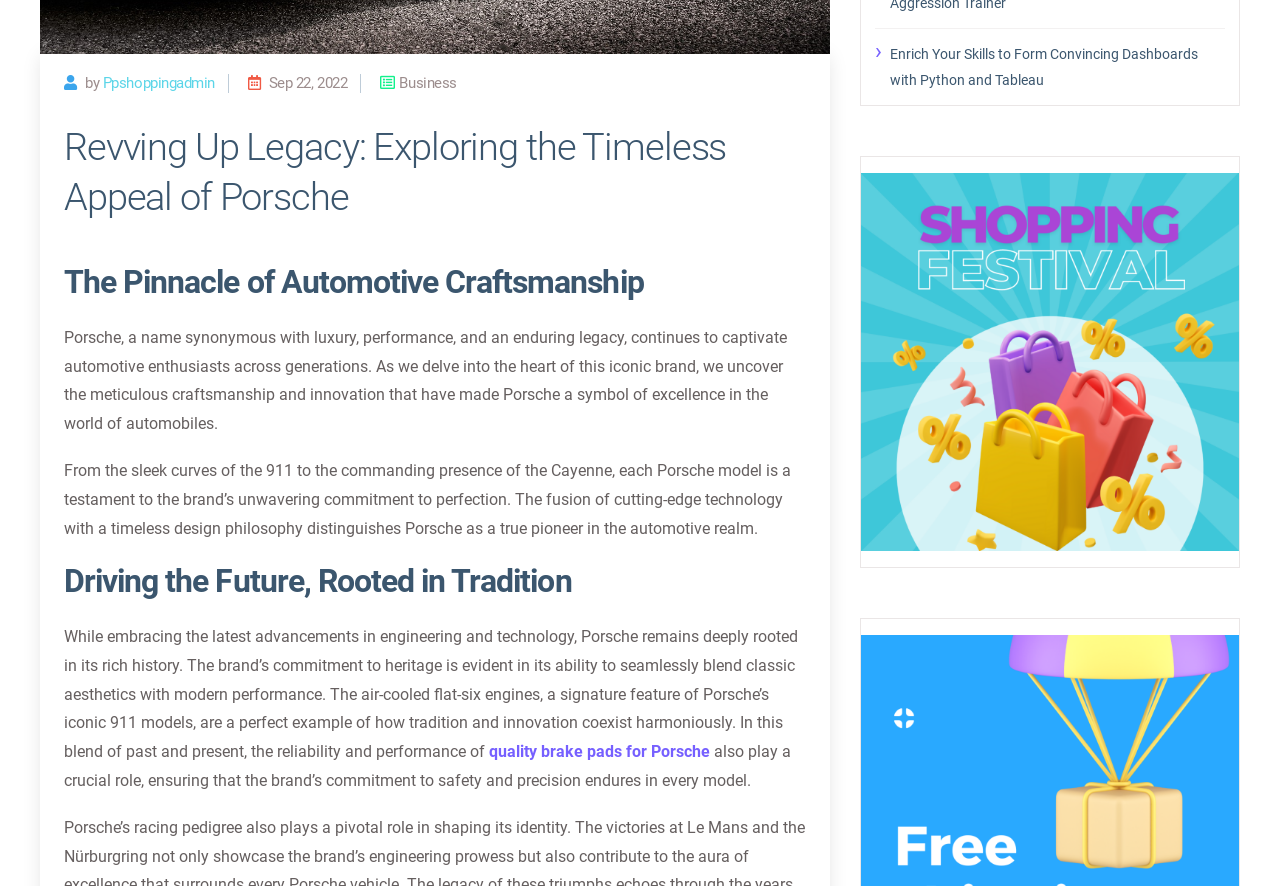Identify the bounding box of the HTML element described here: "quality brake pads for Porsche". Provide the coordinates as four float numbers between 0 and 1: [left, top, right, bottom].

[0.382, 0.838, 0.555, 0.859]